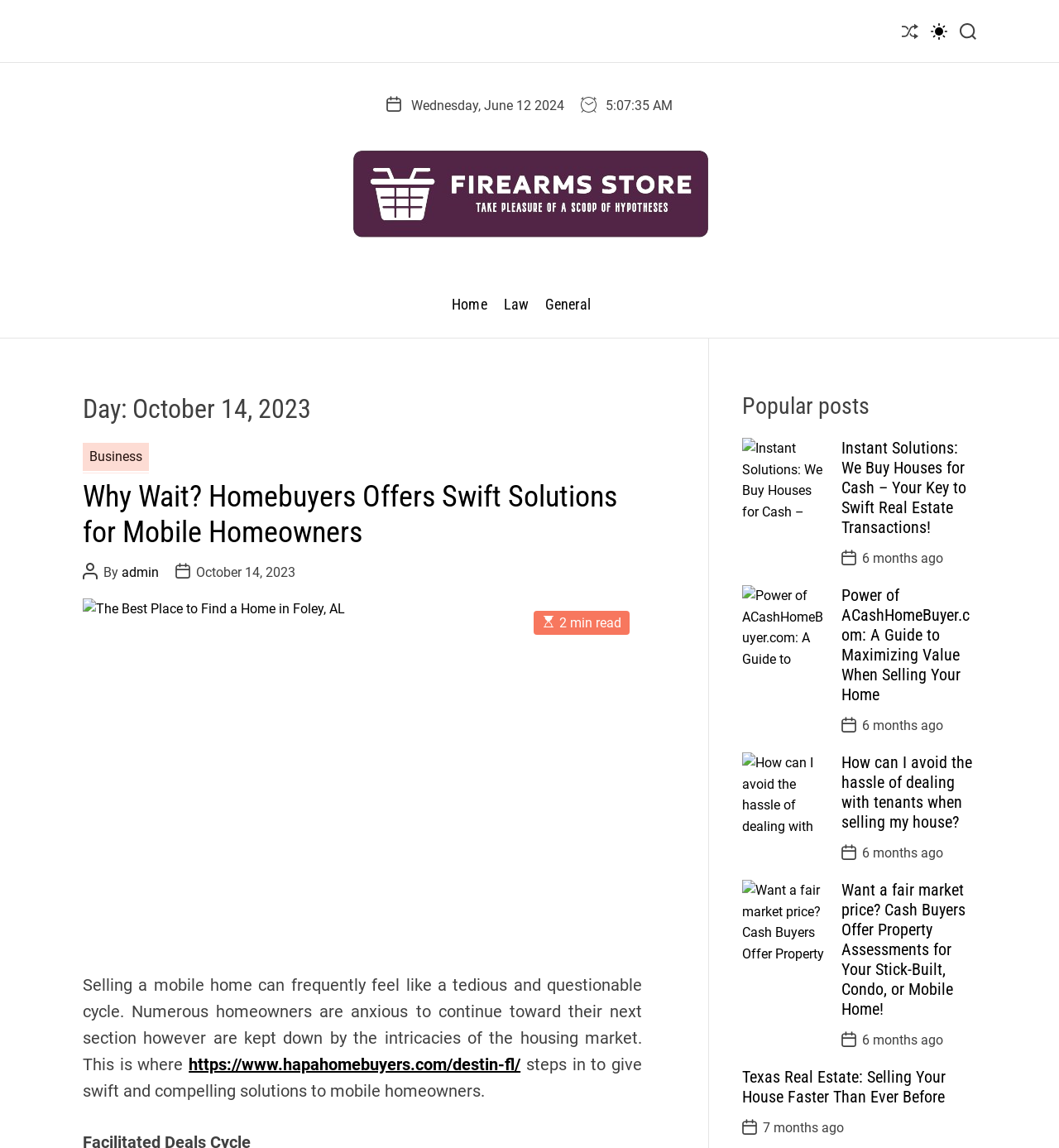Given the webpage screenshot and the description, determine the bounding box coordinates (top-left x, top-left y, bottom-right x, bottom-right y) that define the location of the UI element matching this description: Home

[0.427, 0.25, 0.46, 0.28]